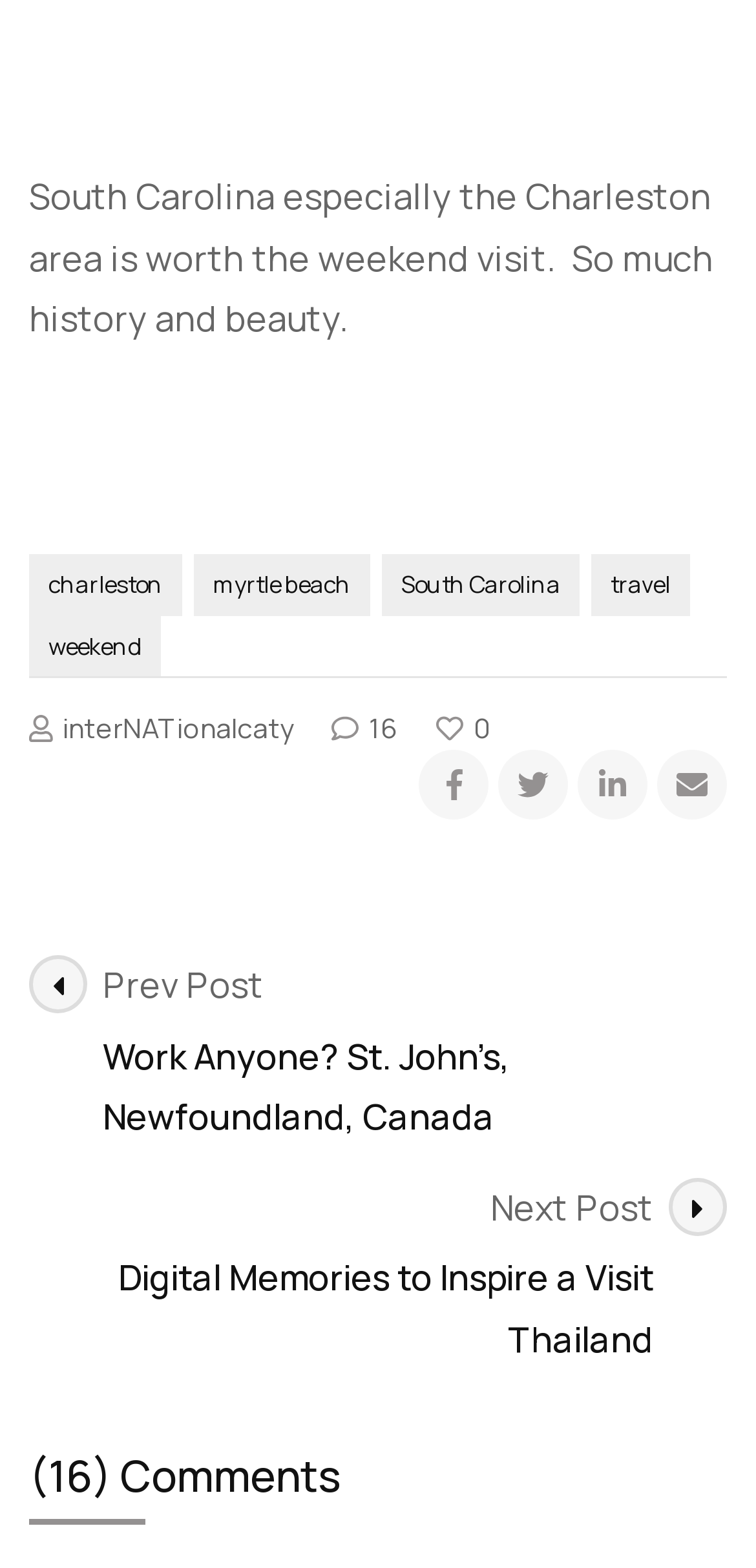What is the next post about?
Please answer using one word or phrase, based on the screenshot.

Thailand